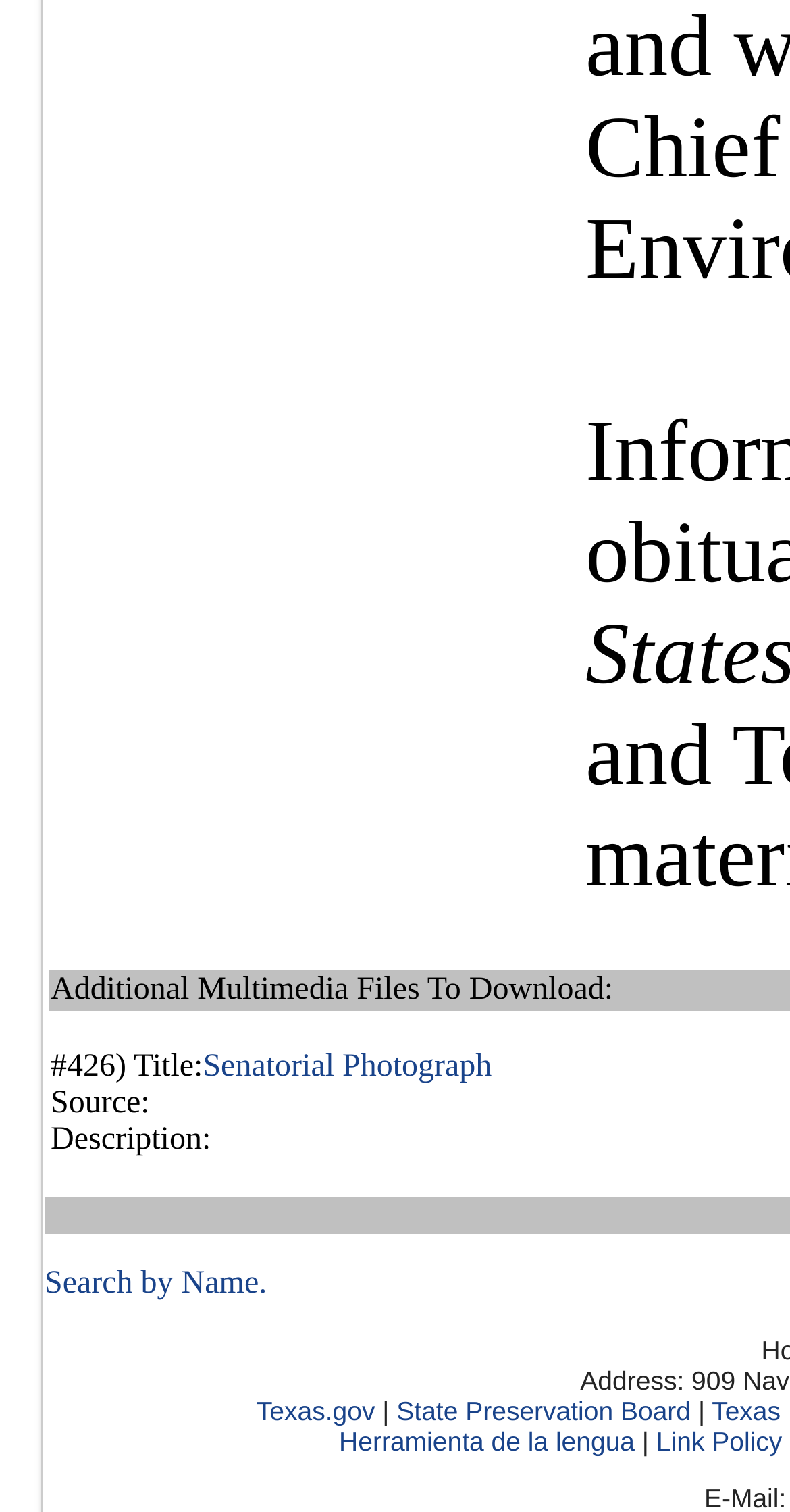Answer the question below using just one word or a short phrase: 
How many language options are available?

2